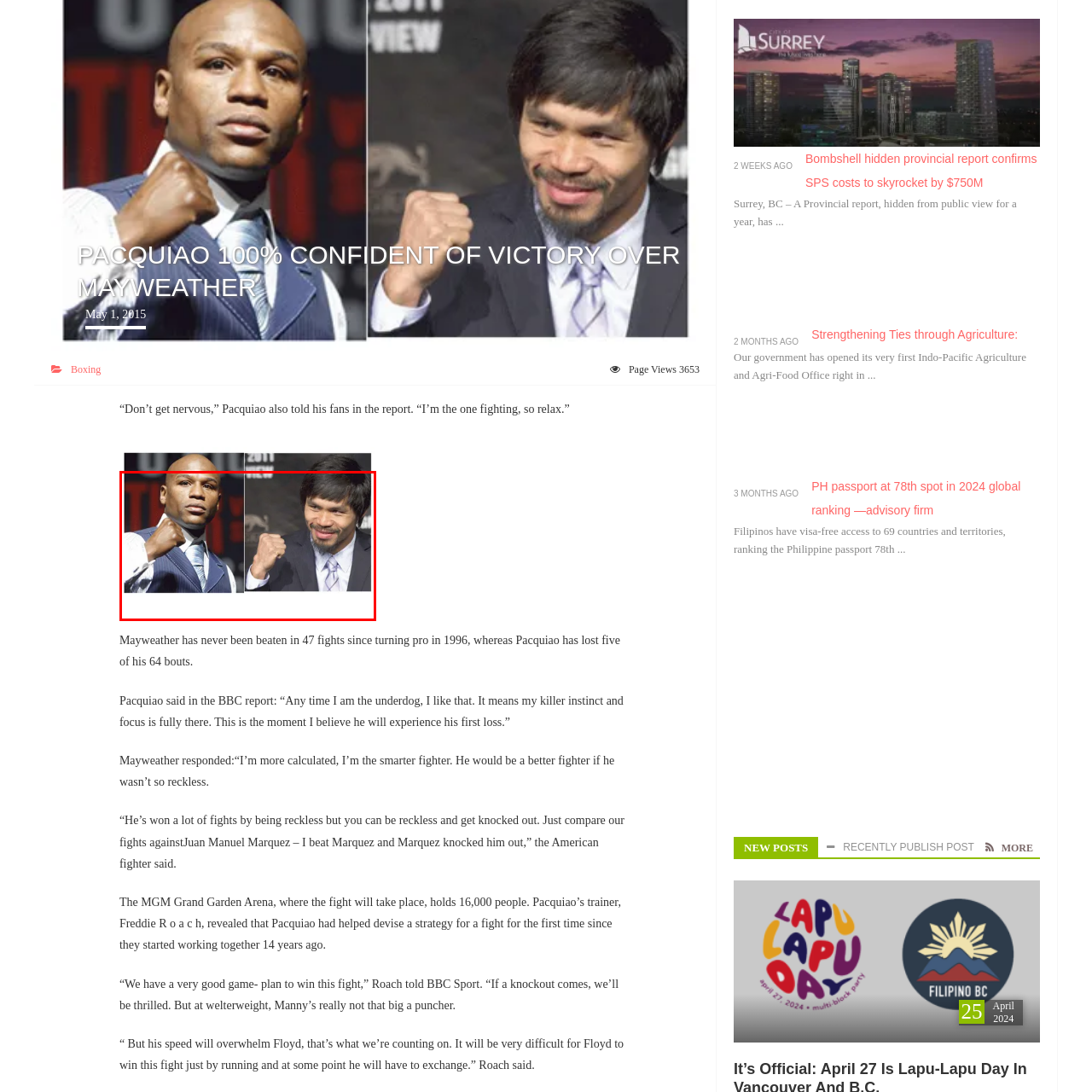What is Manny Pacquiao recognized for?
Carefully examine the content inside the red bounding box and give a detailed response based on what you observe.

According to the caption, Manny Pacquiao is recognized for his speed and powerful punches, which contrasts with Floyd Mayweather Jr.'s technical skill and defensive prowess.